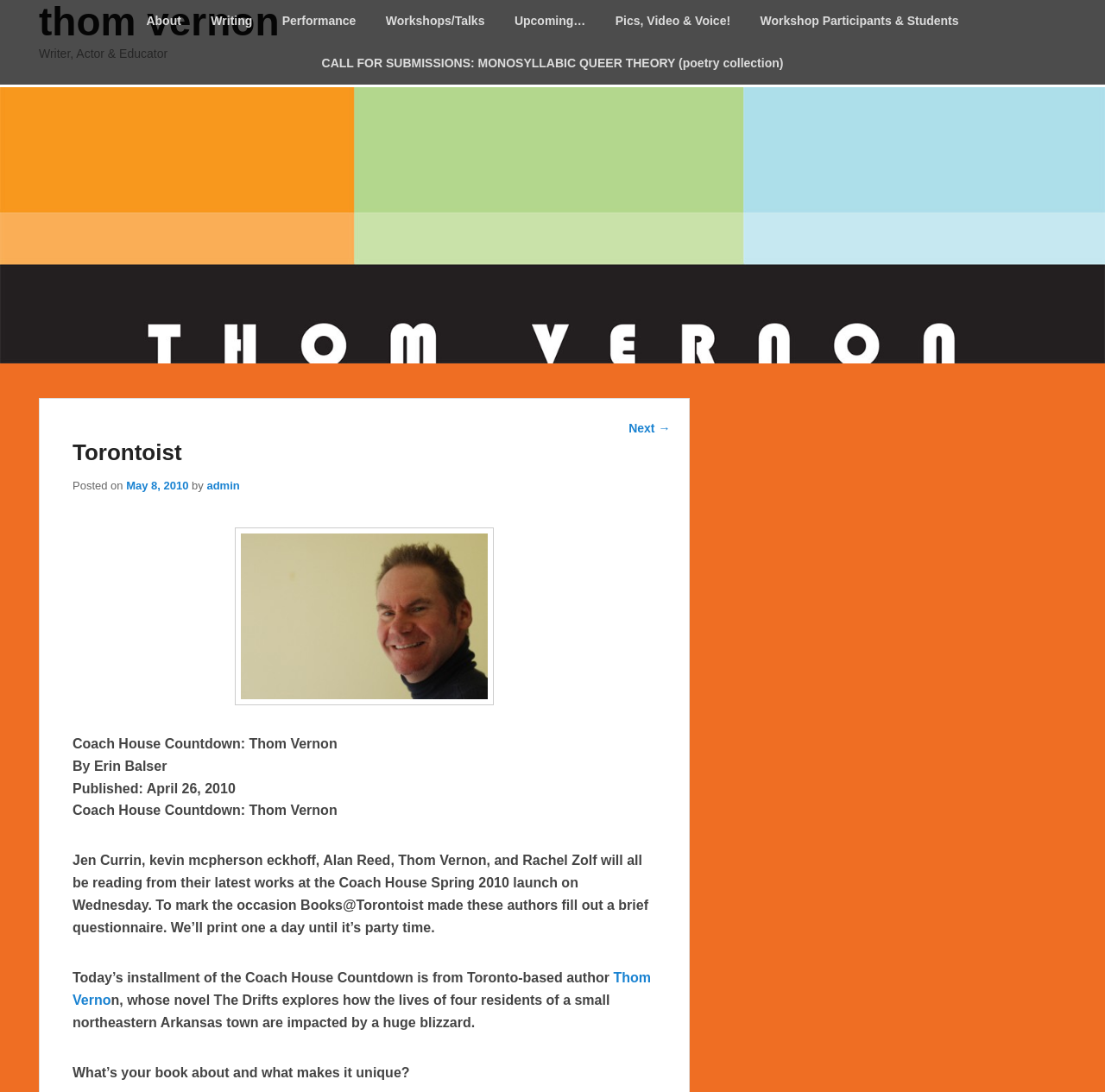Identify the bounding box coordinates of the clickable region necessary to fulfill the following instruction: "Check the details of the author 'Thom Verno'". The bounding box coordinates should be four float numbers between 0 and 1, i.e., [left, top, right, bottom].

[0.066, 0.889, 0.589, 0.922]